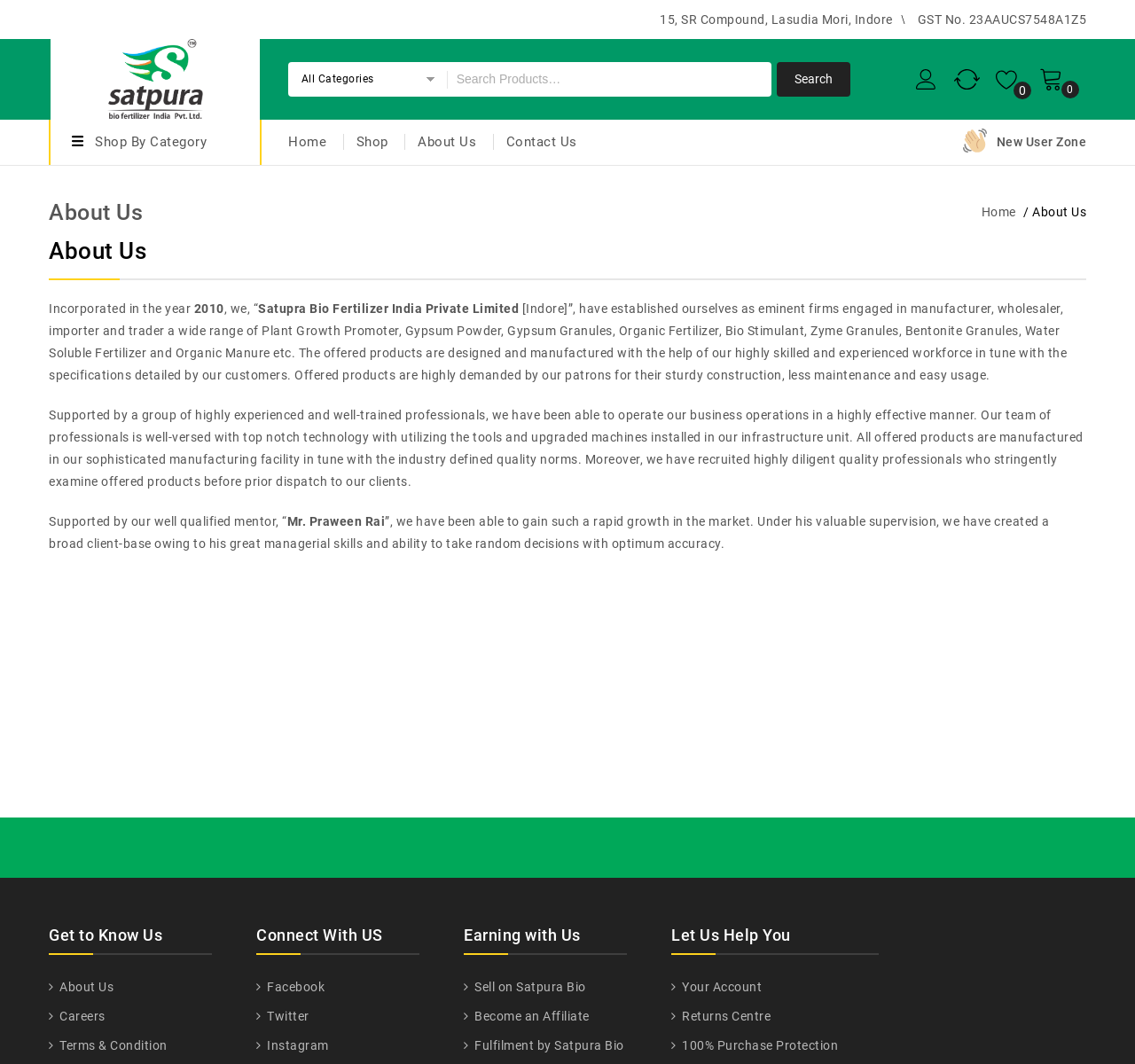Please give a one-word or short phrase response to the following question: 
What is the company's business operation?

Manufacturer, wholesaler, importer, and trader